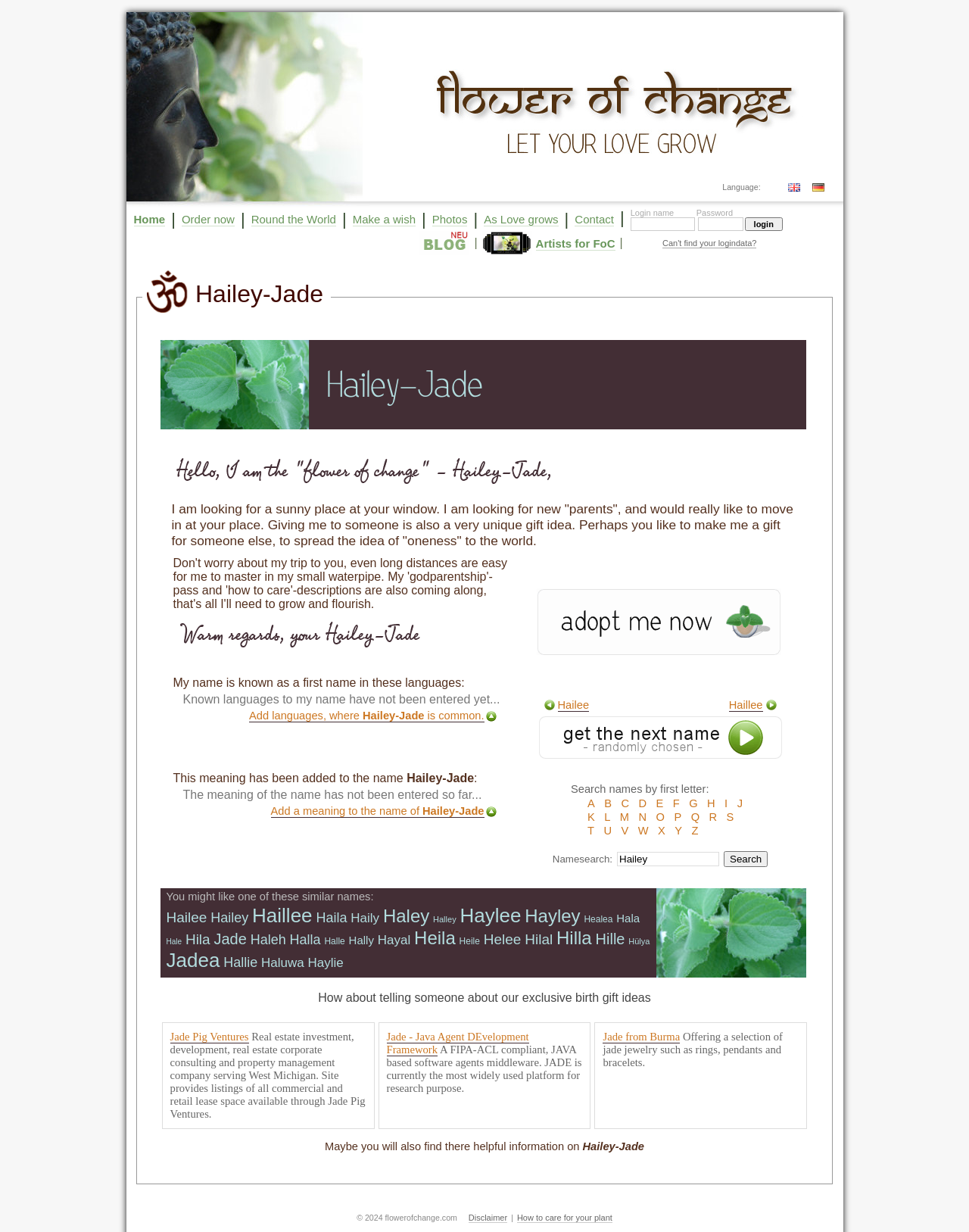Identify the bounding box coordinates for the element you need to click to achieve the following task: "Click the 'Home' link". The coordinates must be four float values ranging from 0 to 1, formatted as [left, top, right, bottom].

[0.138, 0.169, 0.17, 0.187]